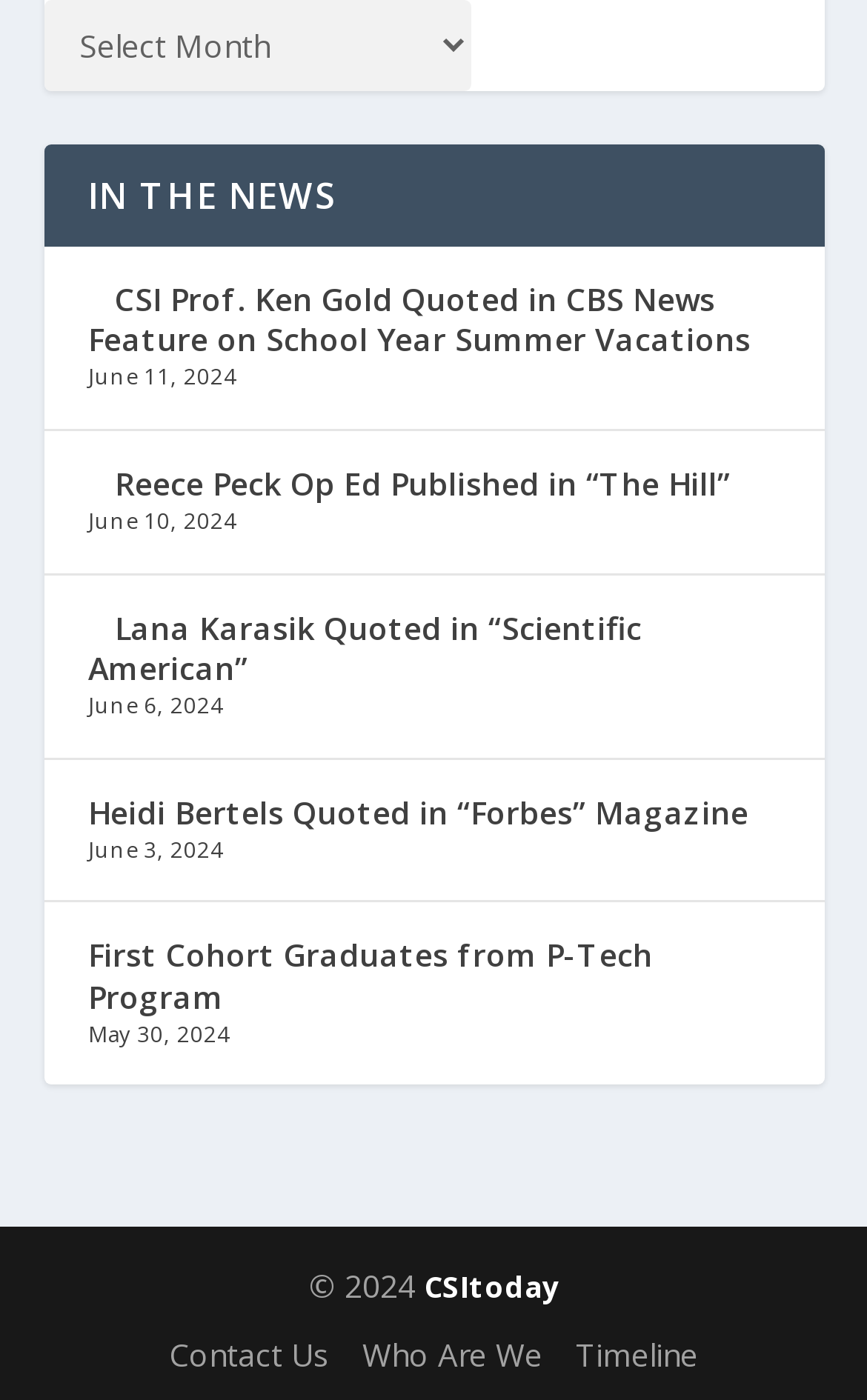Specify the bounding box coordinates of the element's area that should be clicked to execute the given instruction: "view the timeline". The coordinates should be four float numbers between 0 and 1, i.e., [left, top, right, bottom].

[0.664, 0.952, 0.805, 0.982]